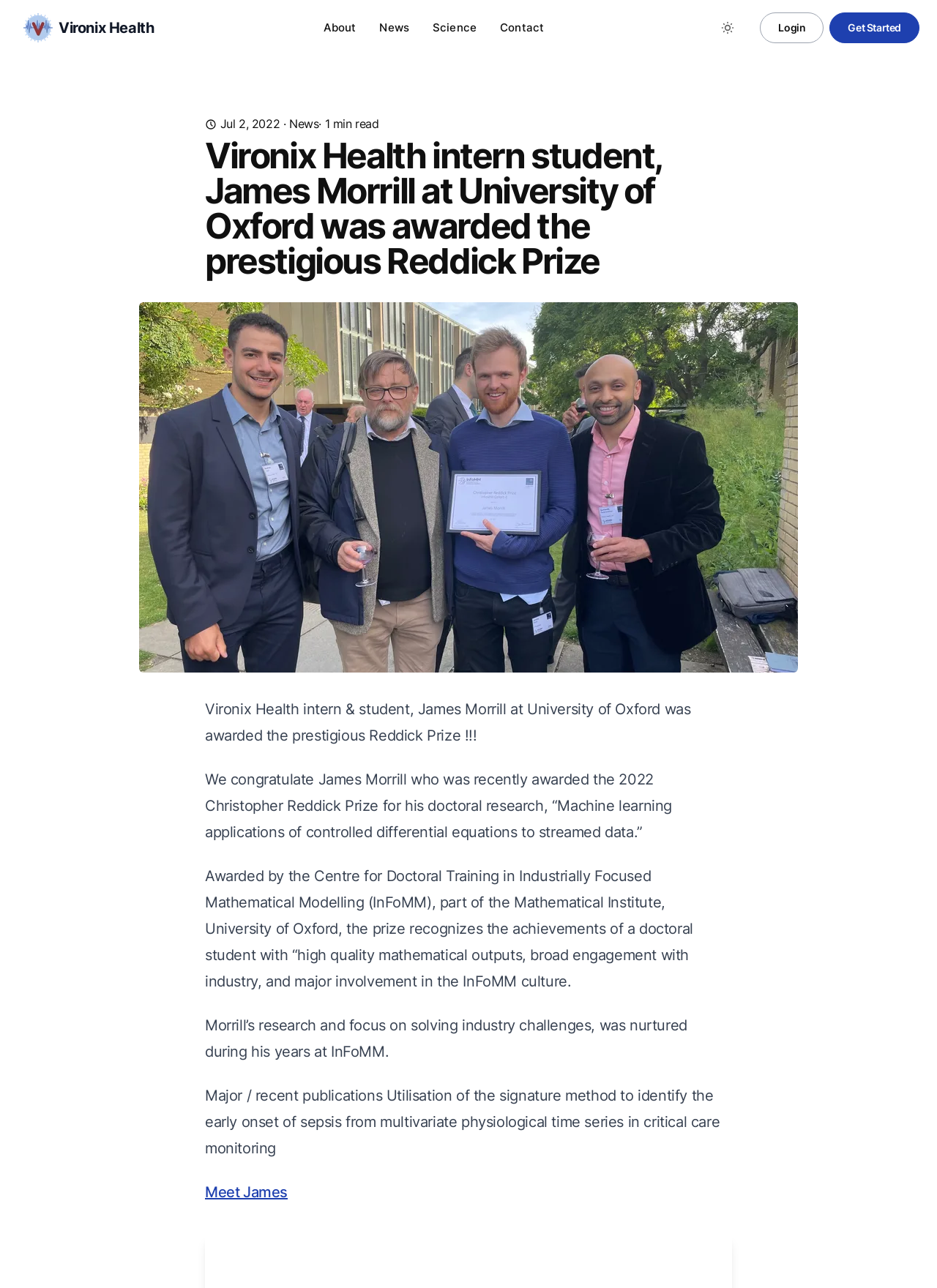Please identify the bounding box coordinates of the element I should click to complete this instruction: 'Click the Vironix Logo'. The coordinates should be given as four float numbers between 0 and 1, like this: [left, top, right, bottom].

[0.019, 0.007, 0.164, 0.036]